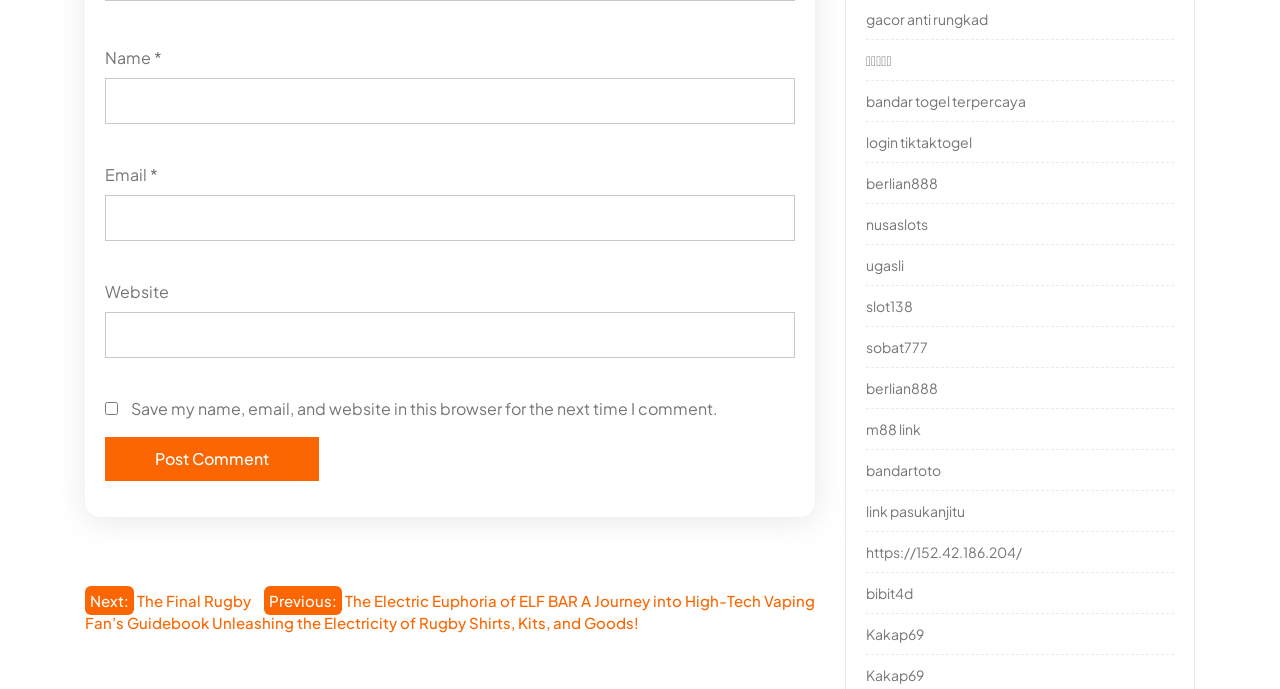What type of content is linked in 'The Electric Euphoria of ELF BAR A Journey into High-Tech Vaping'?
Look at the image and respond with a one-word or short-phrase answer.

Vaping related content